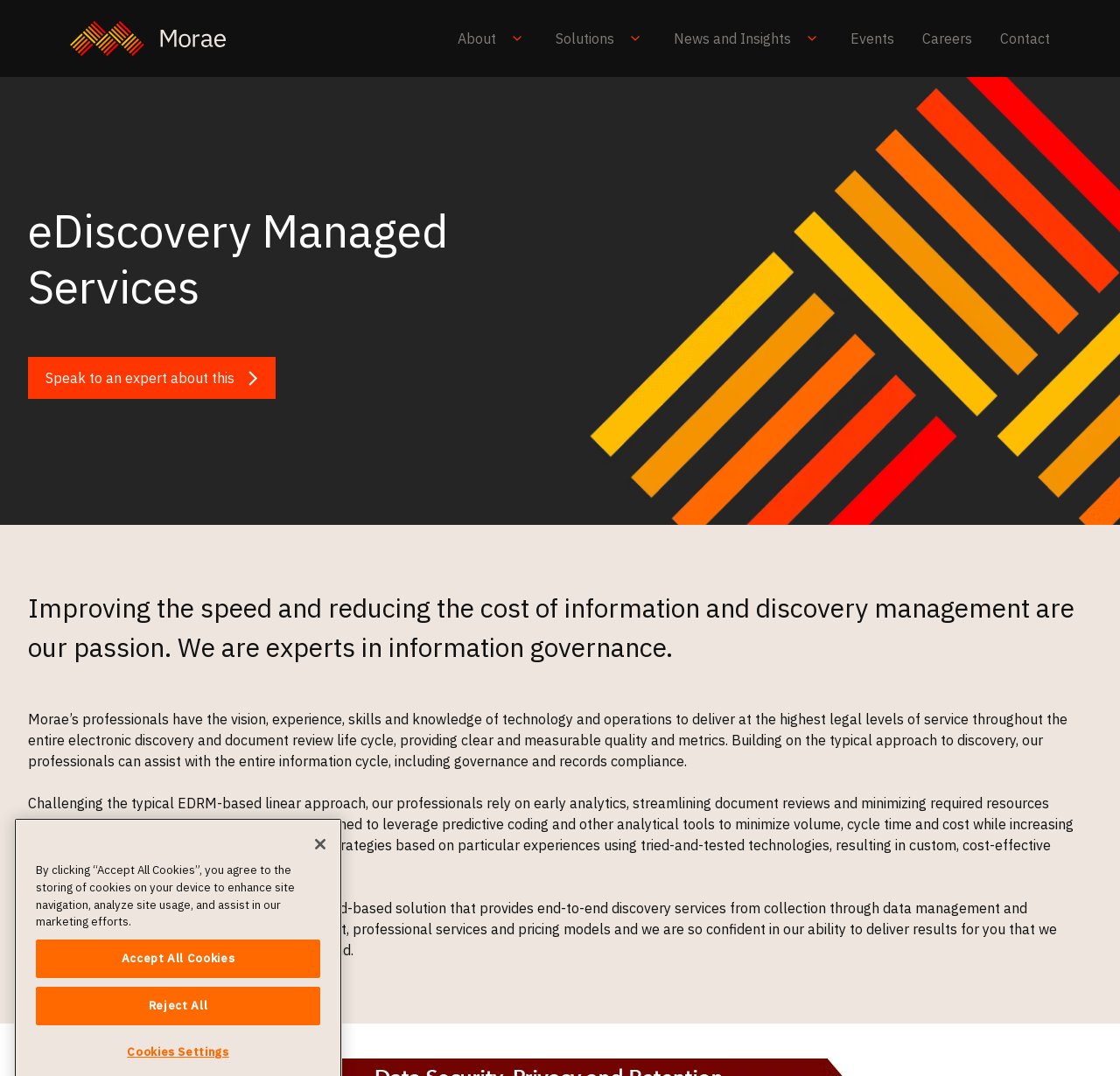Describe all significant elements and features of the webpage.

The webpage appears to be a professional services website, likely focused on eDiscovery managed services. At the top, there is a navigation menu with links to "About", "Solutions", "News and Insights", "Events", "Careers", and "Contact". Each of these links is accompanied by a small image.

Below the navigation menu, there is a prominent heading that reads "eDiscovery Managed Services". To the right of this heading, there is a link to "Speak to an expert about this" with a small image next to it.

The main content of the webpage is divided into four paragraphs. The first paragraph describes the company's passion for improving the speed and reducing the cost of information and discovery management. The second paragraph explains the company's expertise in information governance and their ability to deliver high-quality services throughout the entire electronic discovery and document review life cycle.

The third paragraph describes the company's approach to discovery, which challenges the typical linear approach and relies on early analytics and predictive coding to minimize volume, cycle time, and cost while increasing measurable quality. The fourth paragraph introduces the company's new eDiscovery Service Bureau, a fully cloud-based solution that provides end-to-end discovery services.

At the bottom of the webpage, there is a notification about cookies, with options to "Accept All Cookies", "Reject All", or adjust "Cookies Settings". There is also a "Close" button to dismiss this notification.